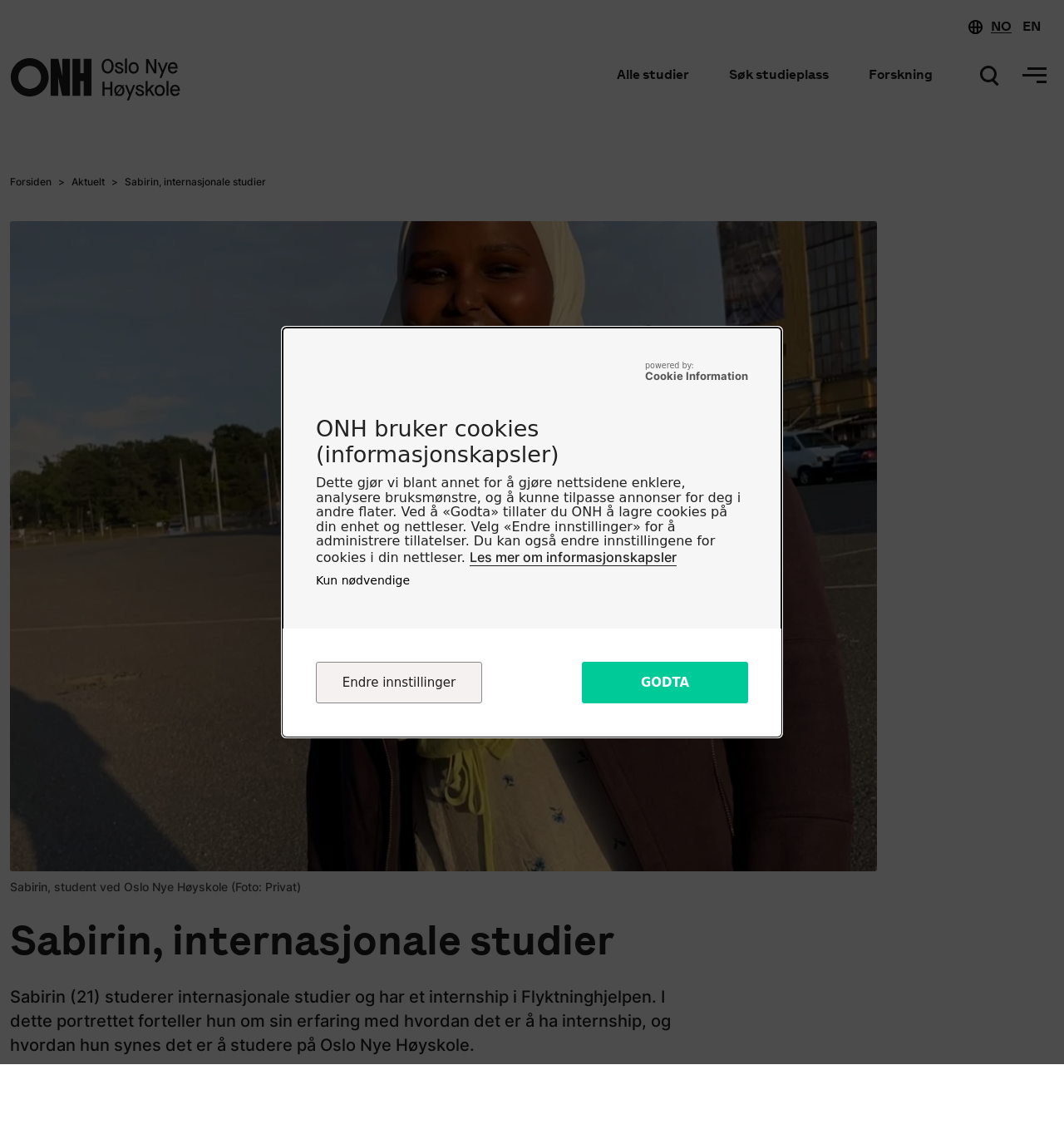Where is Sabirin doing her internship?
Please provide a detailed and thorough answer to the question.

The webpage text mentions that Sabirin has an internship in Flyktninghjelpen, which is a Norwegian organization that helps refugees.